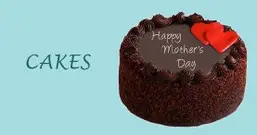Based on the visual content of the image, answer the question thoroughly: What is the color of the heart accent on the cake?

The caption describes the cake as being topped with a charming red heart accent, which suggests that the heart-shaped decoration on the cake is red in color.